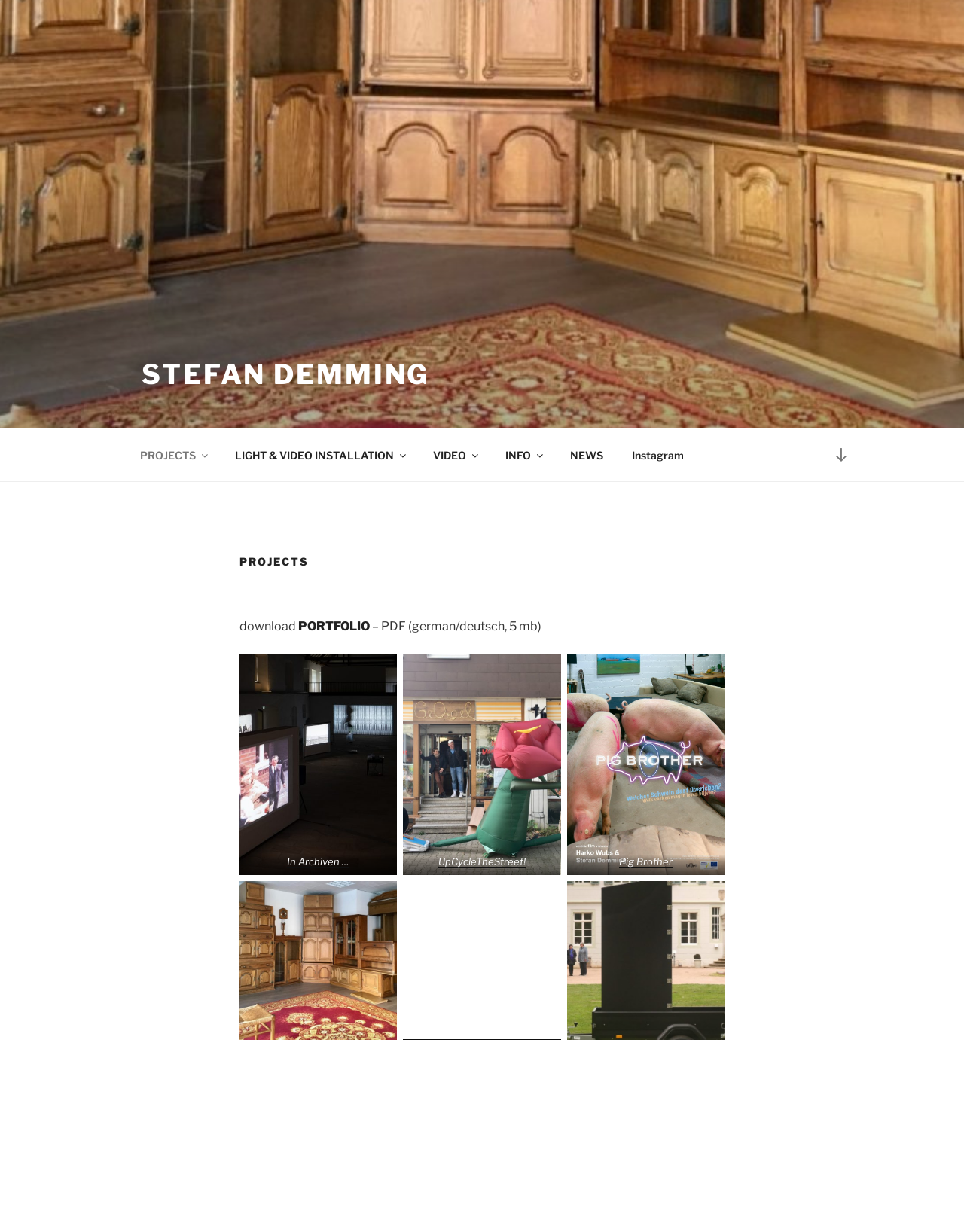Based on the element description: "parent_node: In Archiven …", identify the UI element and provide its bounding box coordinates. Use four float numbers between 0 and 1, [left, top, right, bottom].

[0.248, 0.53, 0.412, 0.711]